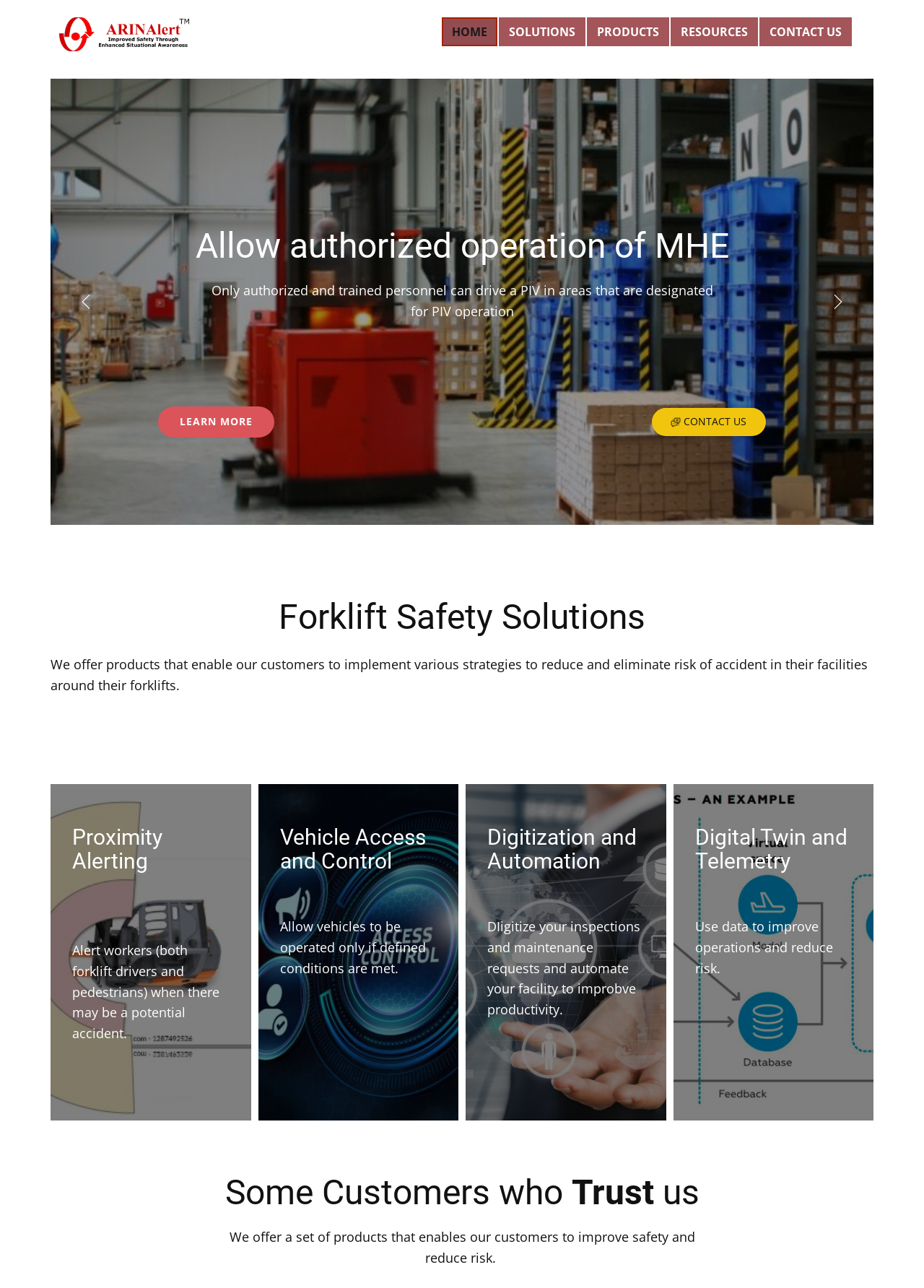Determine the bounding box coordinates for the region that must be clicked to execute the following instruction: "Click HOME".

[0.478, 0.014, 0.538, 0.036]